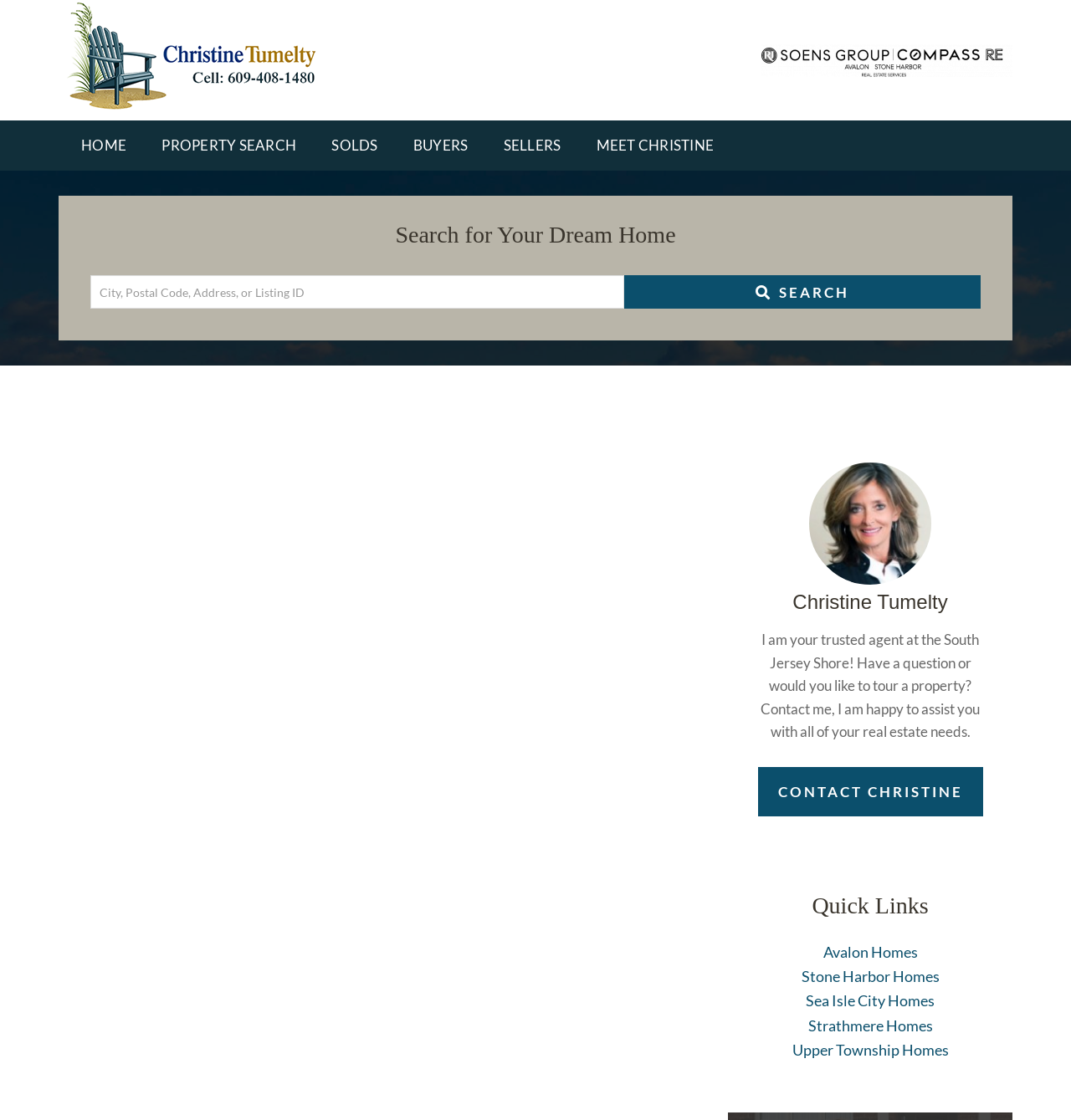What is the text on the 'Submit Search' button?
Can you provide a detailed and comprehensive answer to the question?

The 'Submit Search' button has a StaticText element with the text 'SEARCH' inside it, indicating that the button's text is 'SEARCH'.